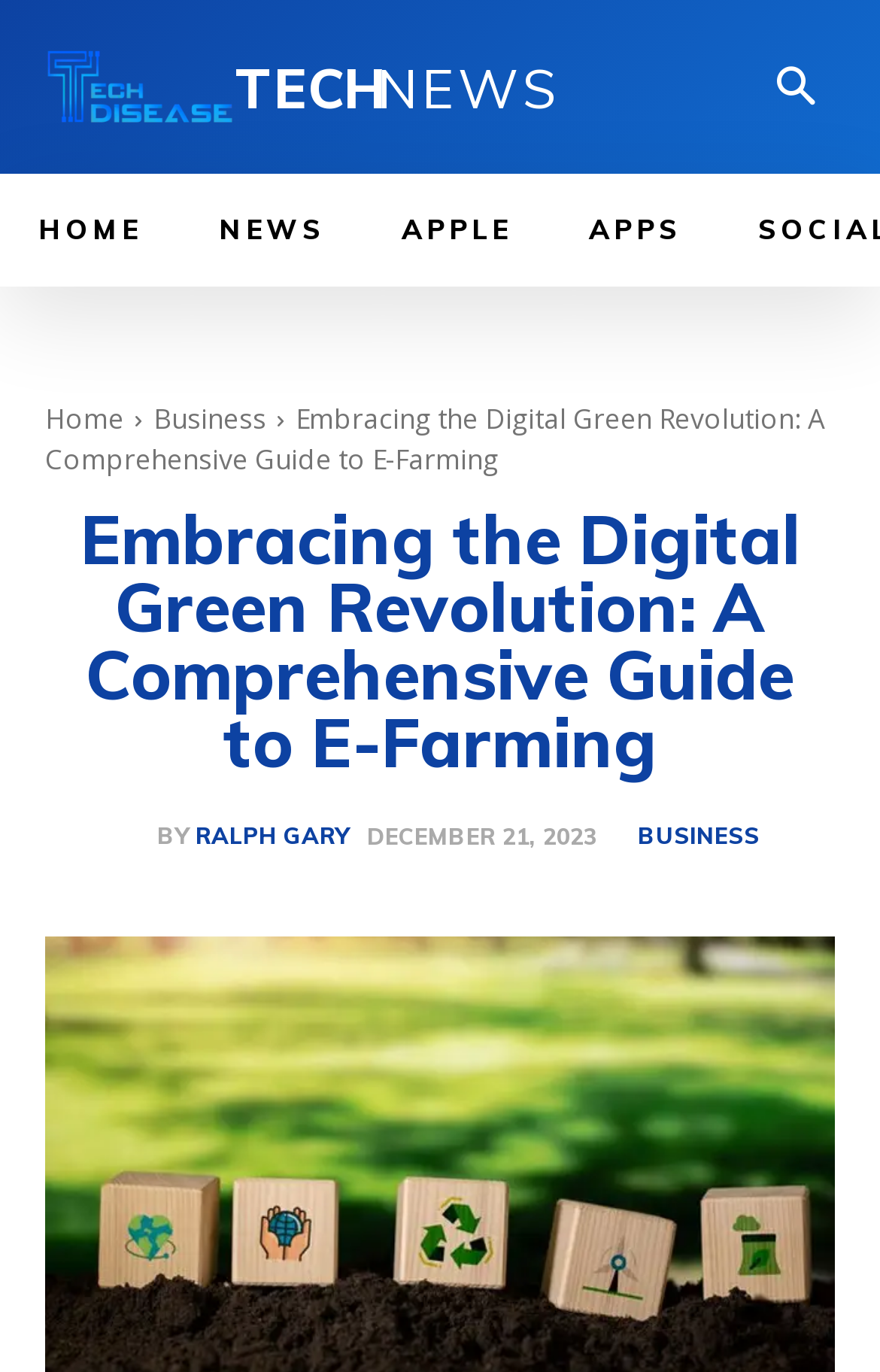Find the bounding box coordinates for the UI element whose description is: "TechNews". The coordinates should be four float numbers between 0 and 1, in the format [left, top, right, bottom].

[0.051, 0.035, 0.635, 0.092]